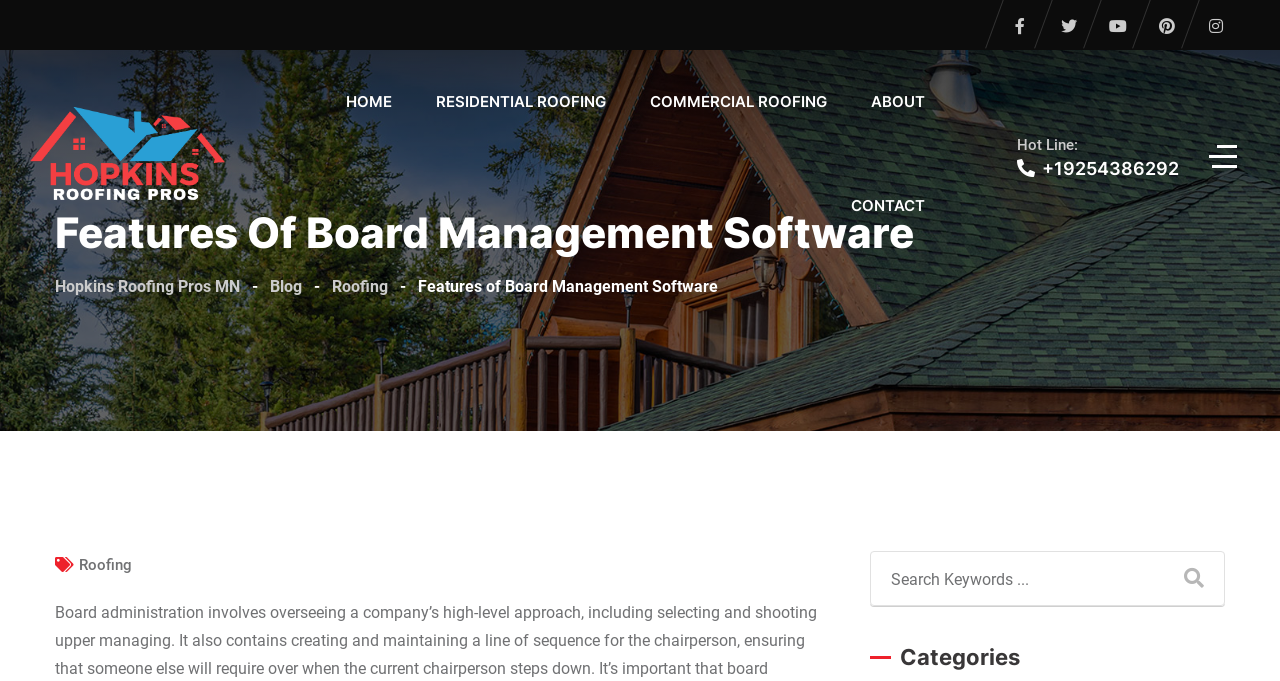Indicate the bounding box coordinates of the element that must be clicked to execute the instruction: "Click the HOME link". The coordinates should be given as four float numbers between 0 and 1, i.e., [left, top, right, bottom].

[0.255, 0.073, 0.322, 0.226]